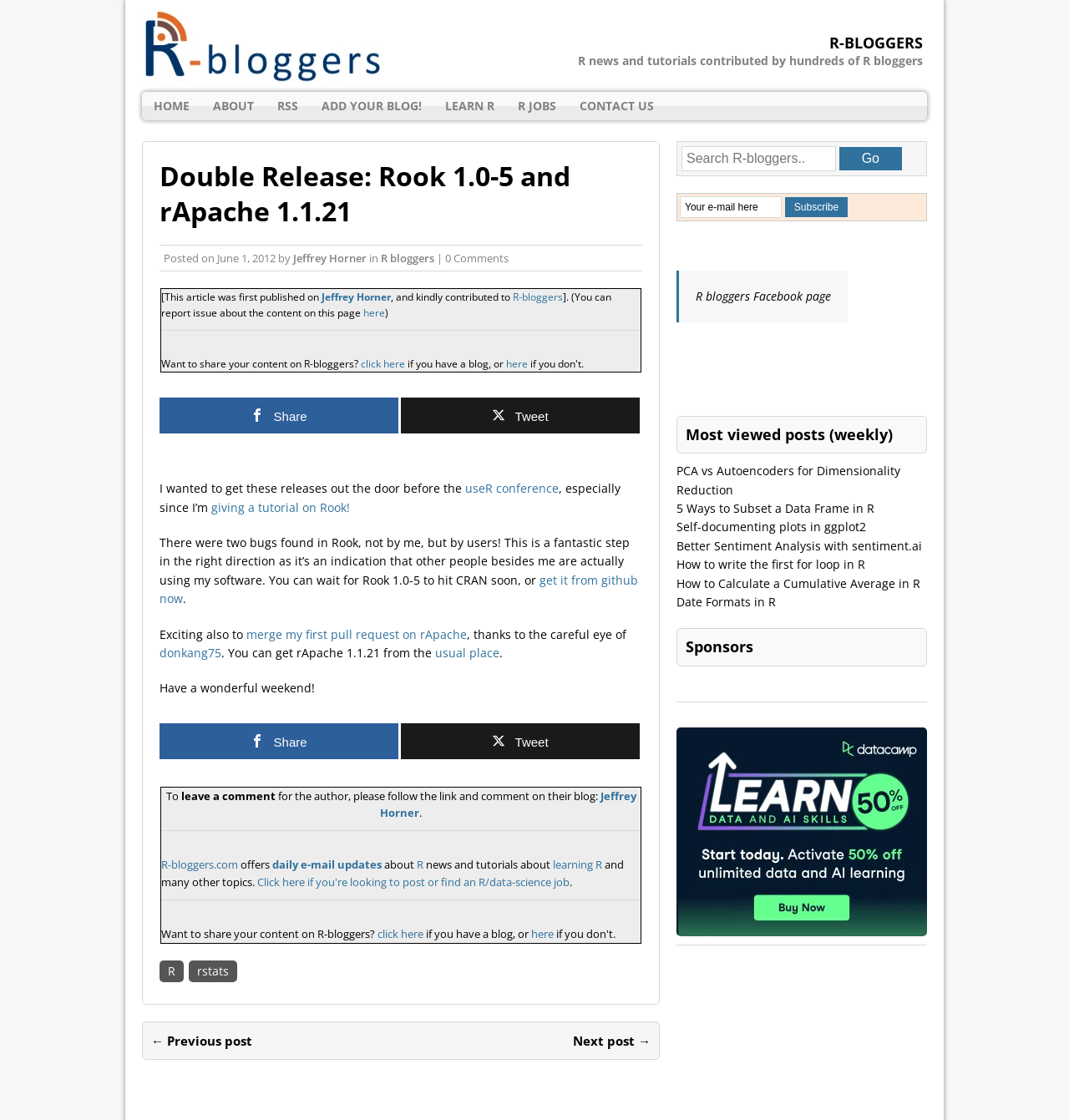Locate the bounding box of the UI element defined by this description: "add your blog!". The coordinates should be given as four float numbers between 0 and 1, formatted as [left, top, right, bottom].

[0.29, 0.082, 0.405, 0.107]